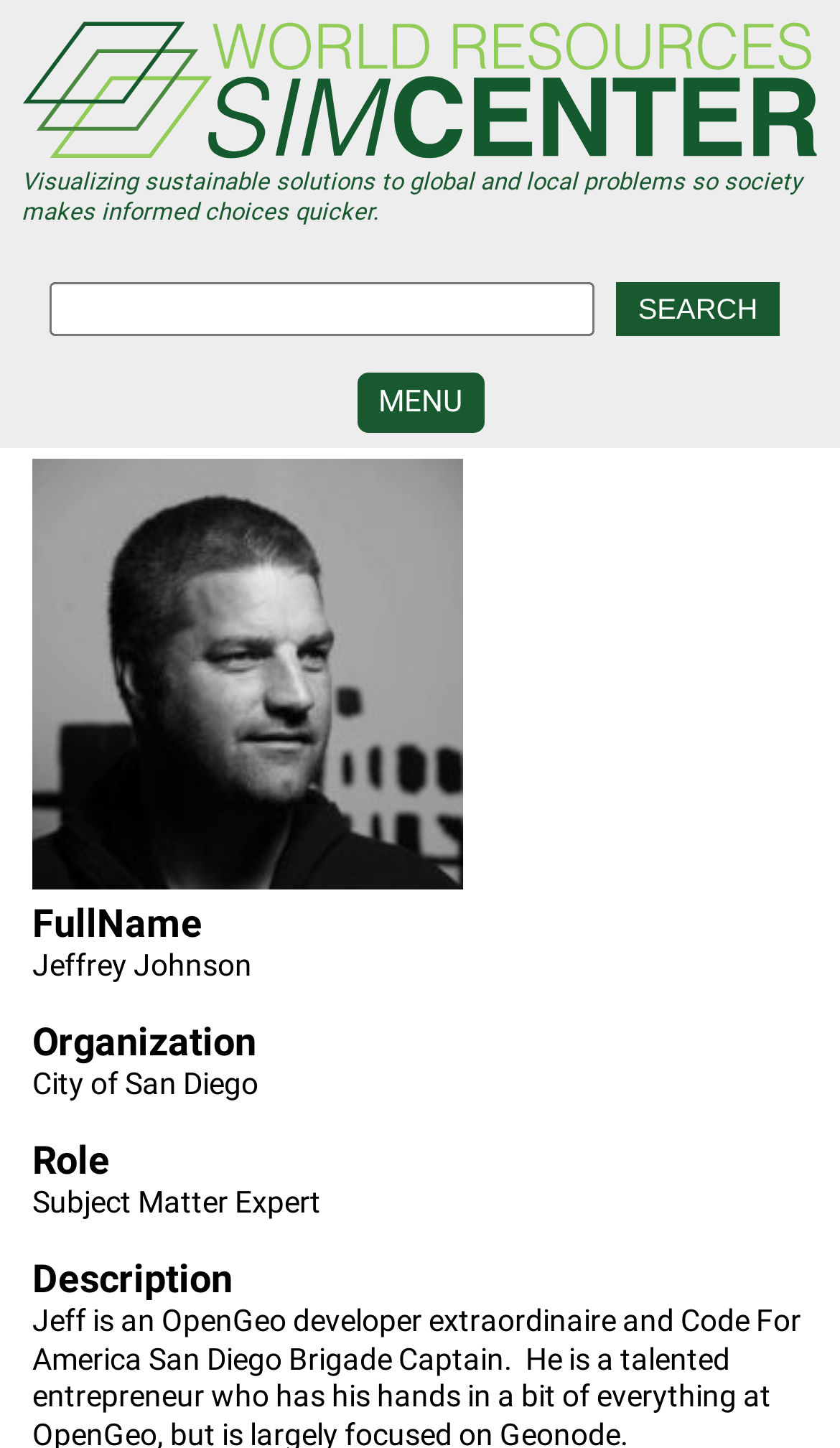Find the bounding box coordinates of the clickable area required to complete the following action: "click the Home link".

[0.026, 0.015, 0.974, 0.116]